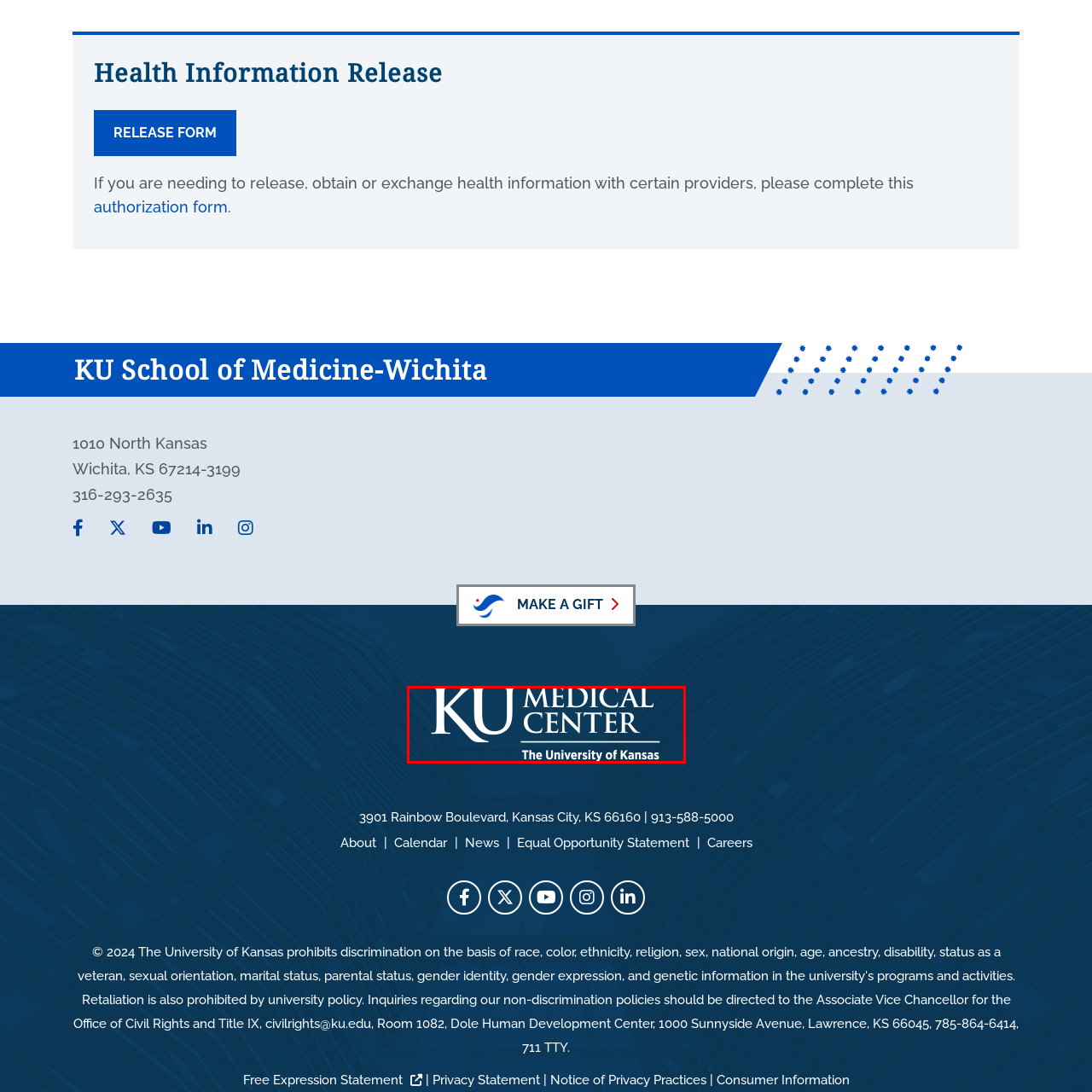What is the font style of the letters 'KU'?
Look closely at the area highlighted by the red bounding box and give a detailed response to the question.

The letters 'KU' are prominently displayed in bold, stylized font, which is a distinctive feature of the University of Kansas Medical Center's logo.